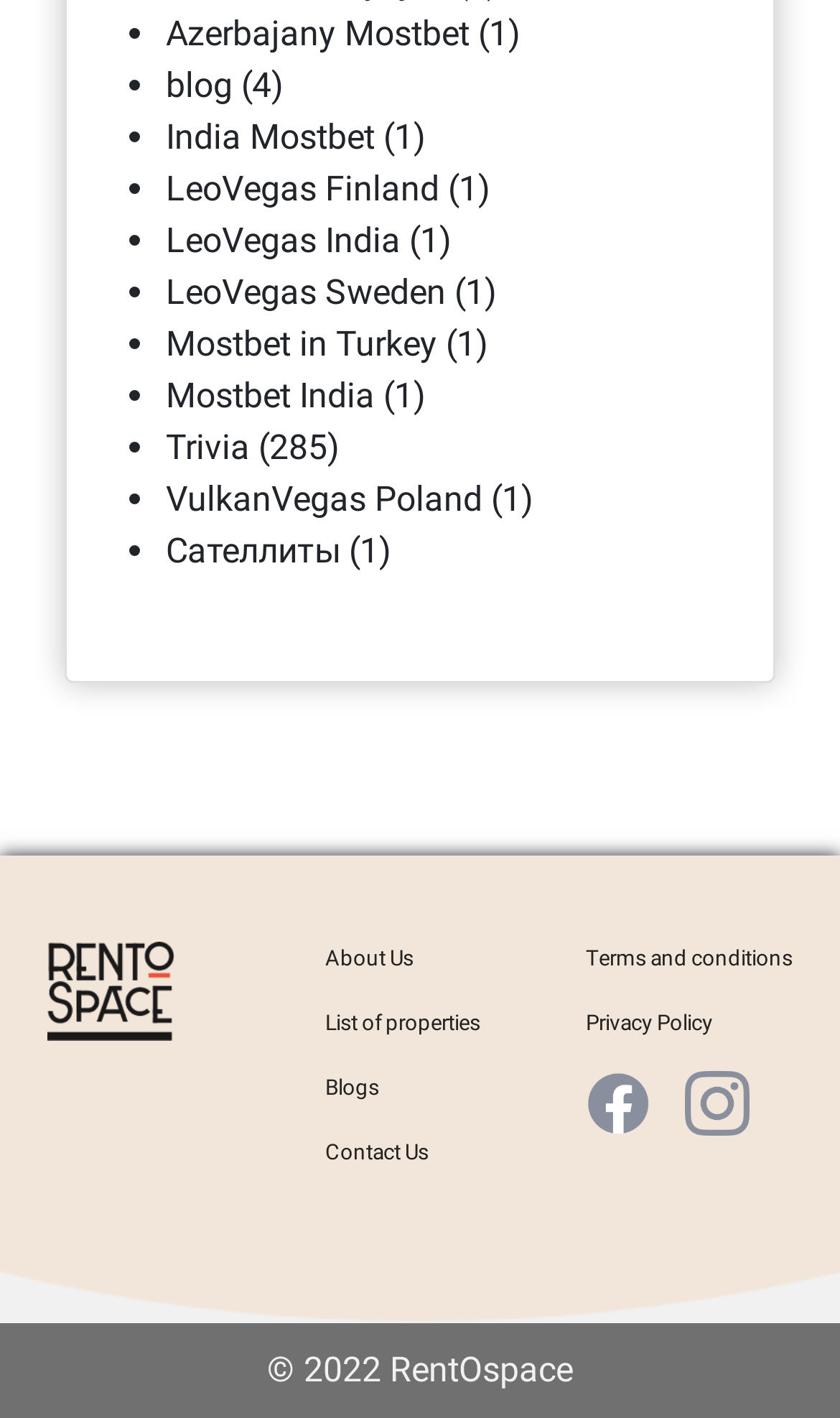How many links are there in the list?
Analyze the image and provide a thorough answer to the question.

There are 11 links in the list, each preceded by a list marker '•', and they are arranged vertically on the webpage.